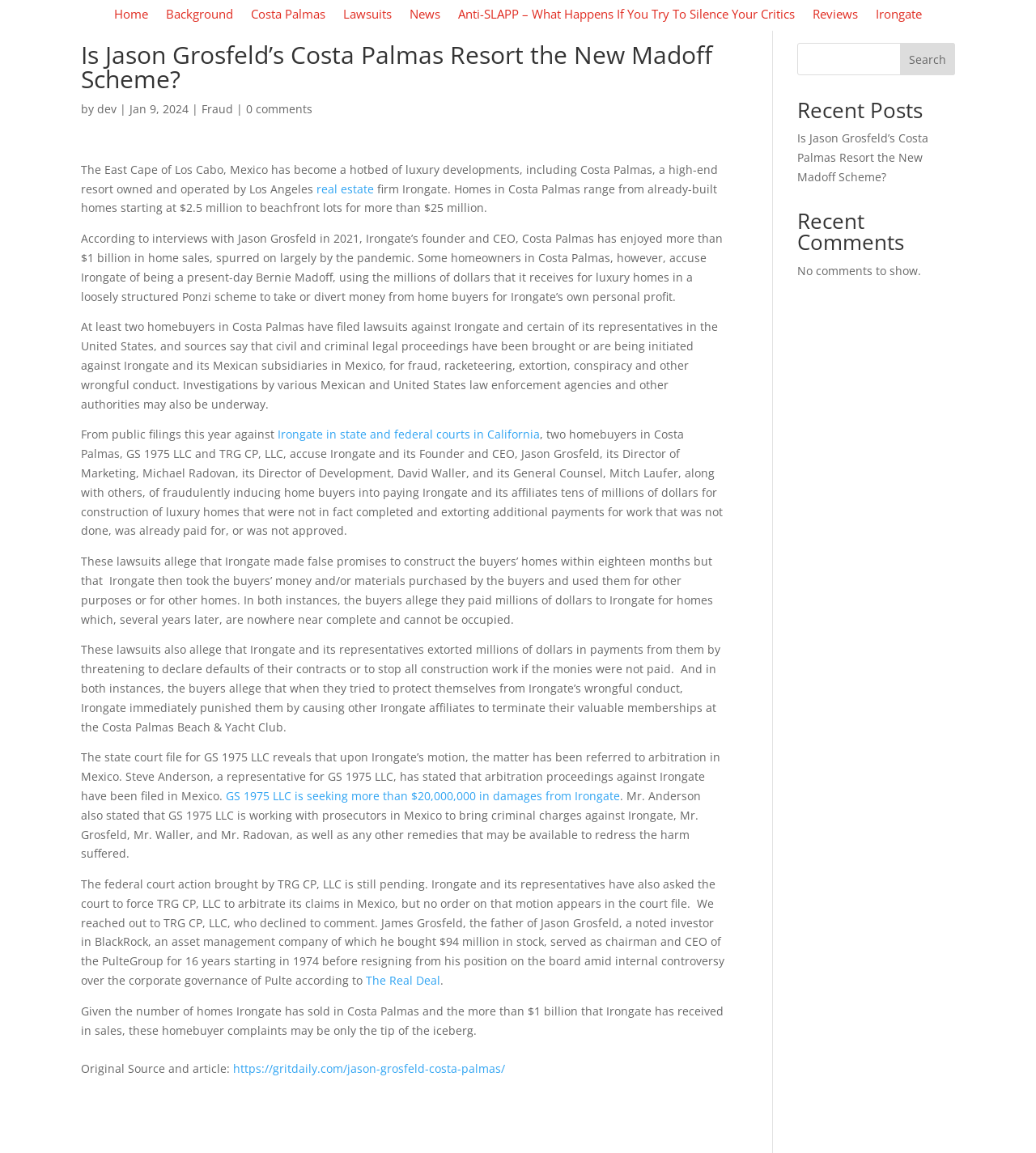Locate the bounding box coordinates of the element's region that should be clicked to carry out the following instruction: "Read the article about Jason Grosfeld and Costa Palmas". The coordinates need to be four float numbers between 0 and 1, i.e., [left, top, right, bottom].

[0.078, 0.037, 0.699, 0.086]